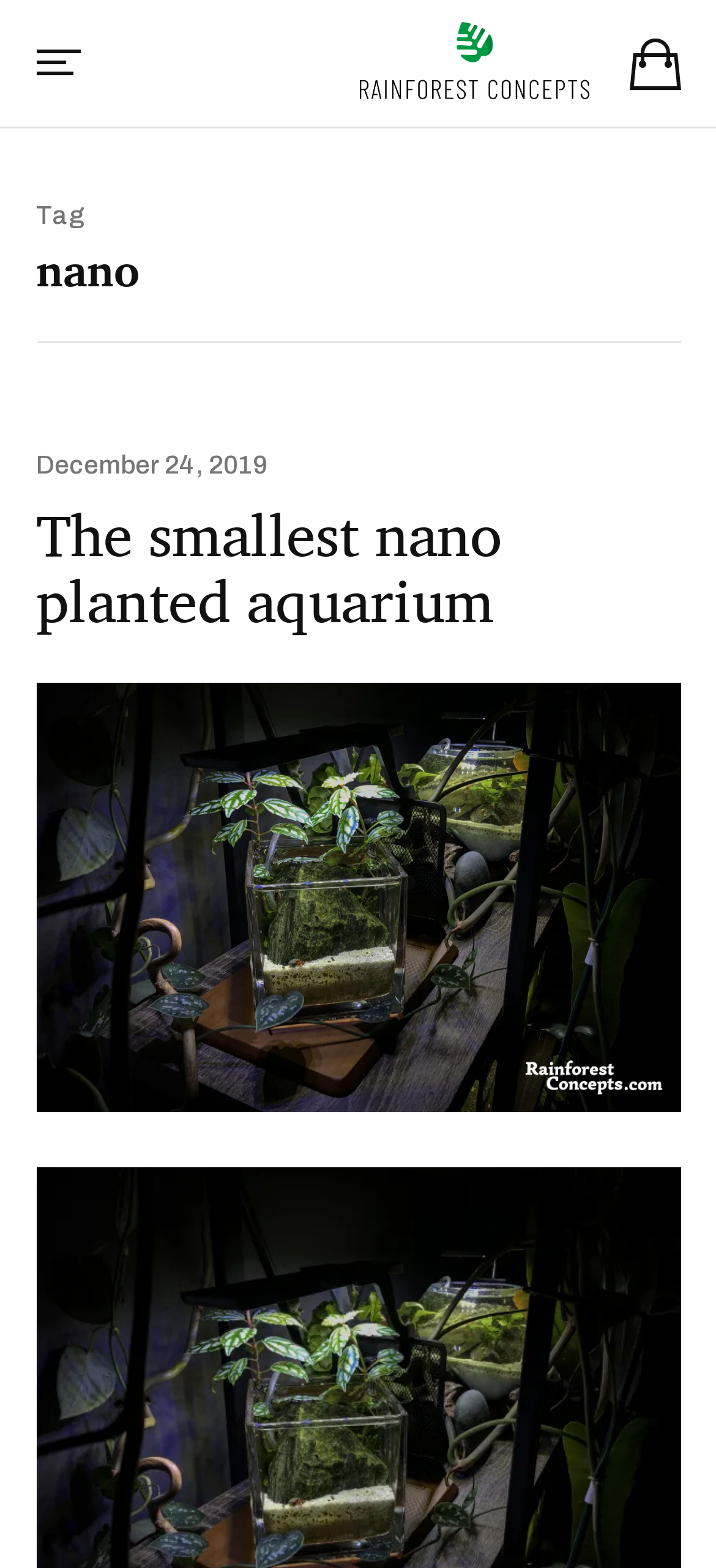What is the title of the article? Examine the screenshot and reply using just one word or a brief phrase.

The smallest nano planted aquarium